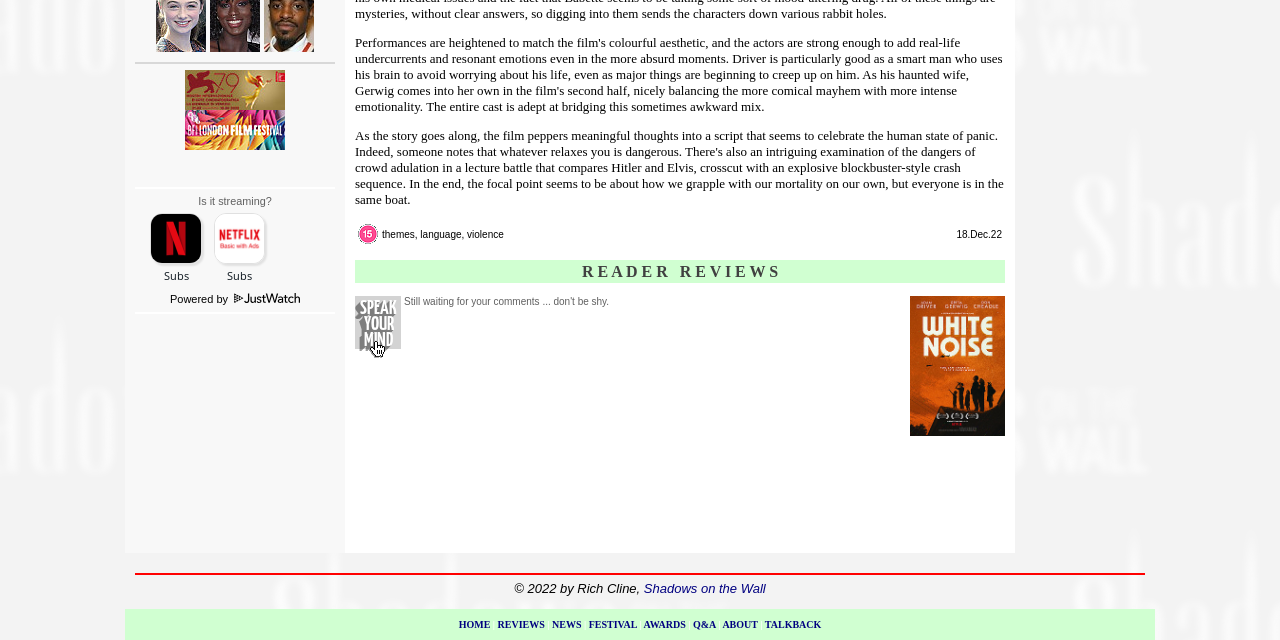Return the bounding box coordinates of the UI element that corresponds to this description: "alt="london film fest"". The coordinates must be given as four float numbers in the range of 0 and 1, [left, top, right, bottom].

[0.145, 0.219, 0.223, 0.238]